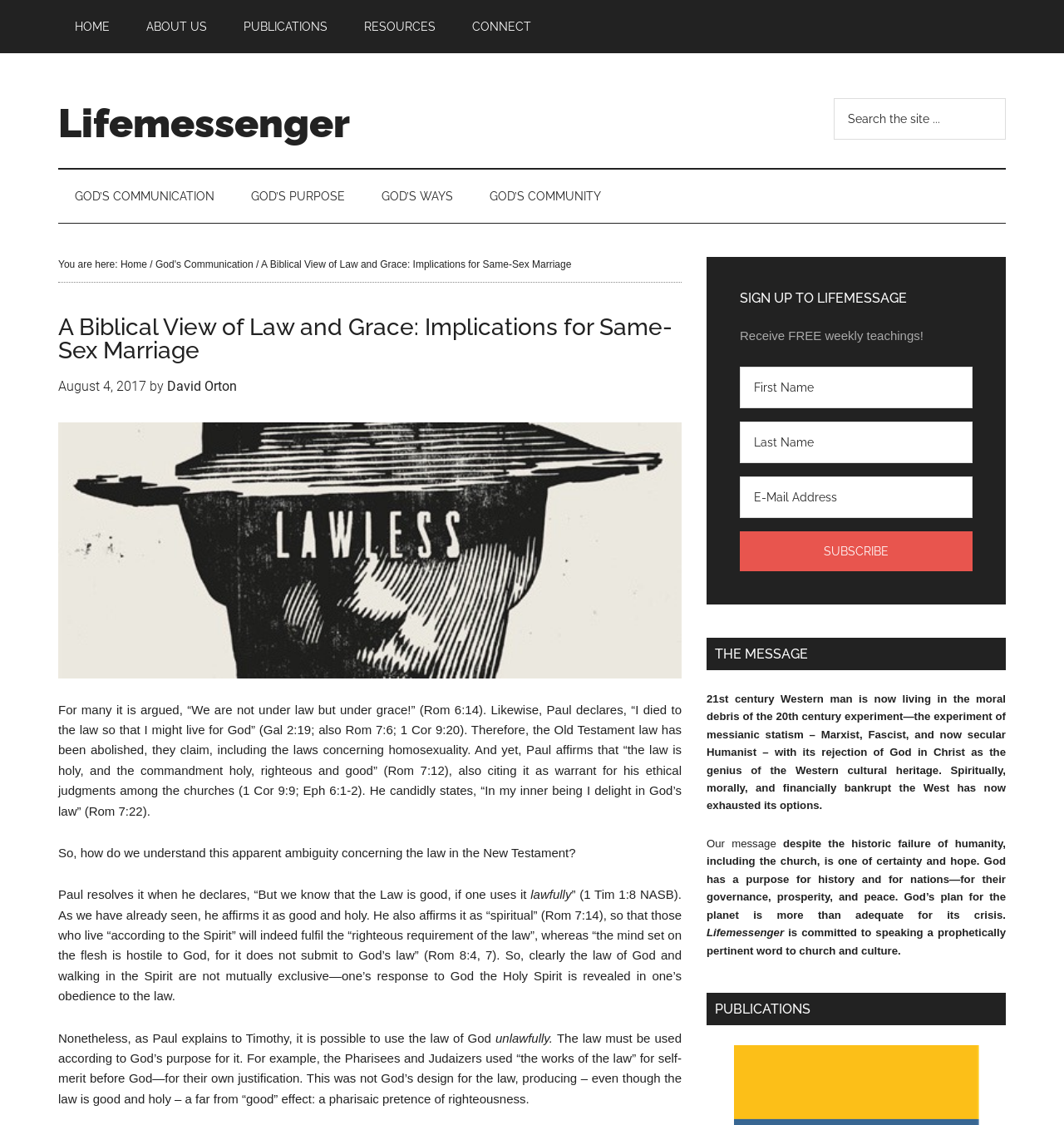Answer the question in a single word or phrase:
How many links are there in the top navigation menu?

5